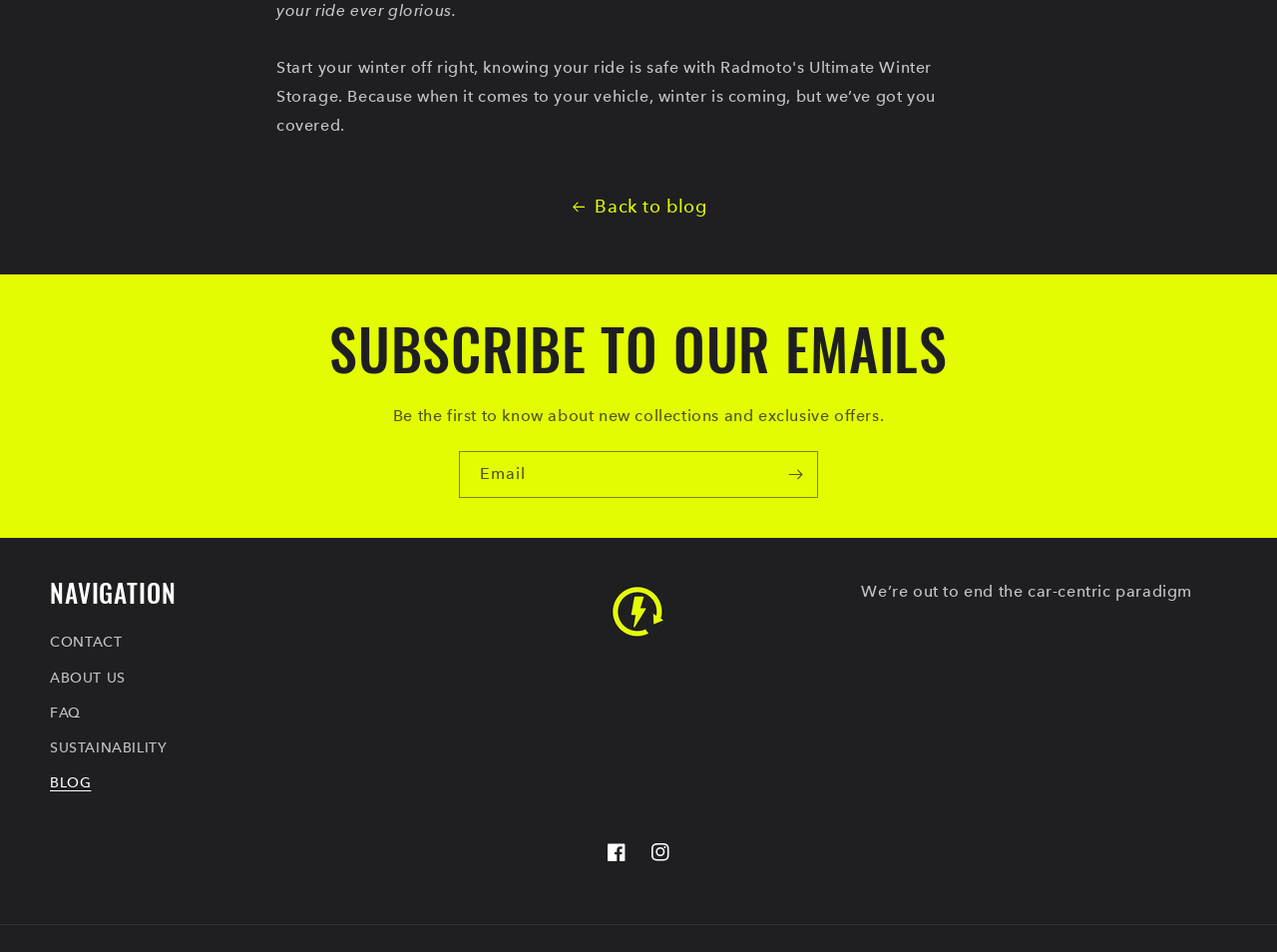How many social media links are present?
Provide an in-depth and detailed explanation in response to the question.

There are two social media links present, one for Facebook and one for Instagram, which are located at the bottom of the webpage.